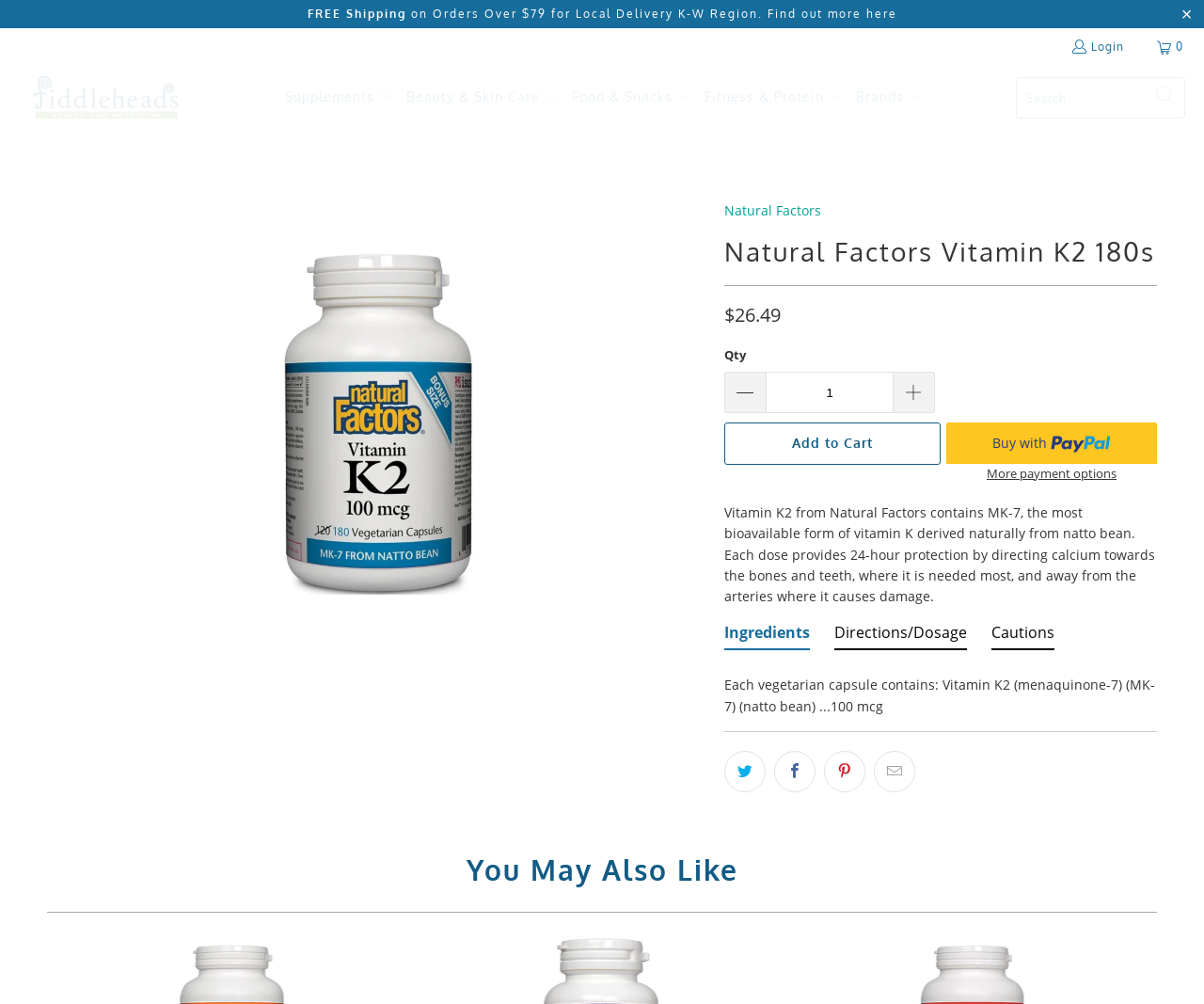Identify and provide the bounding box for the element described by: "Natural Factors".

[0.602, 0.201, 0.682, 0.219]